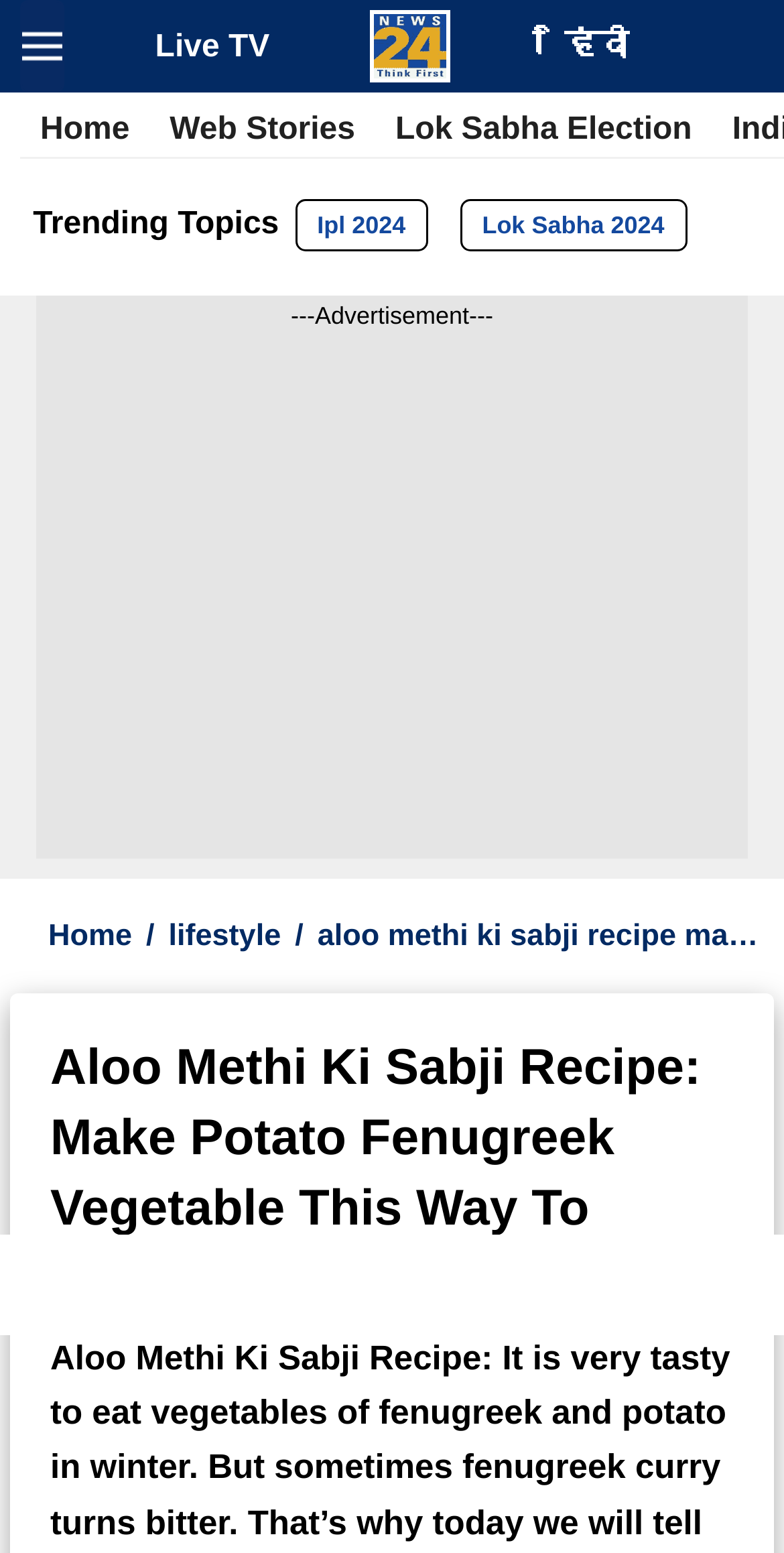What is the logo on the top right?
Please answer using one word or phrase, based on the screenshot.

news24 logo